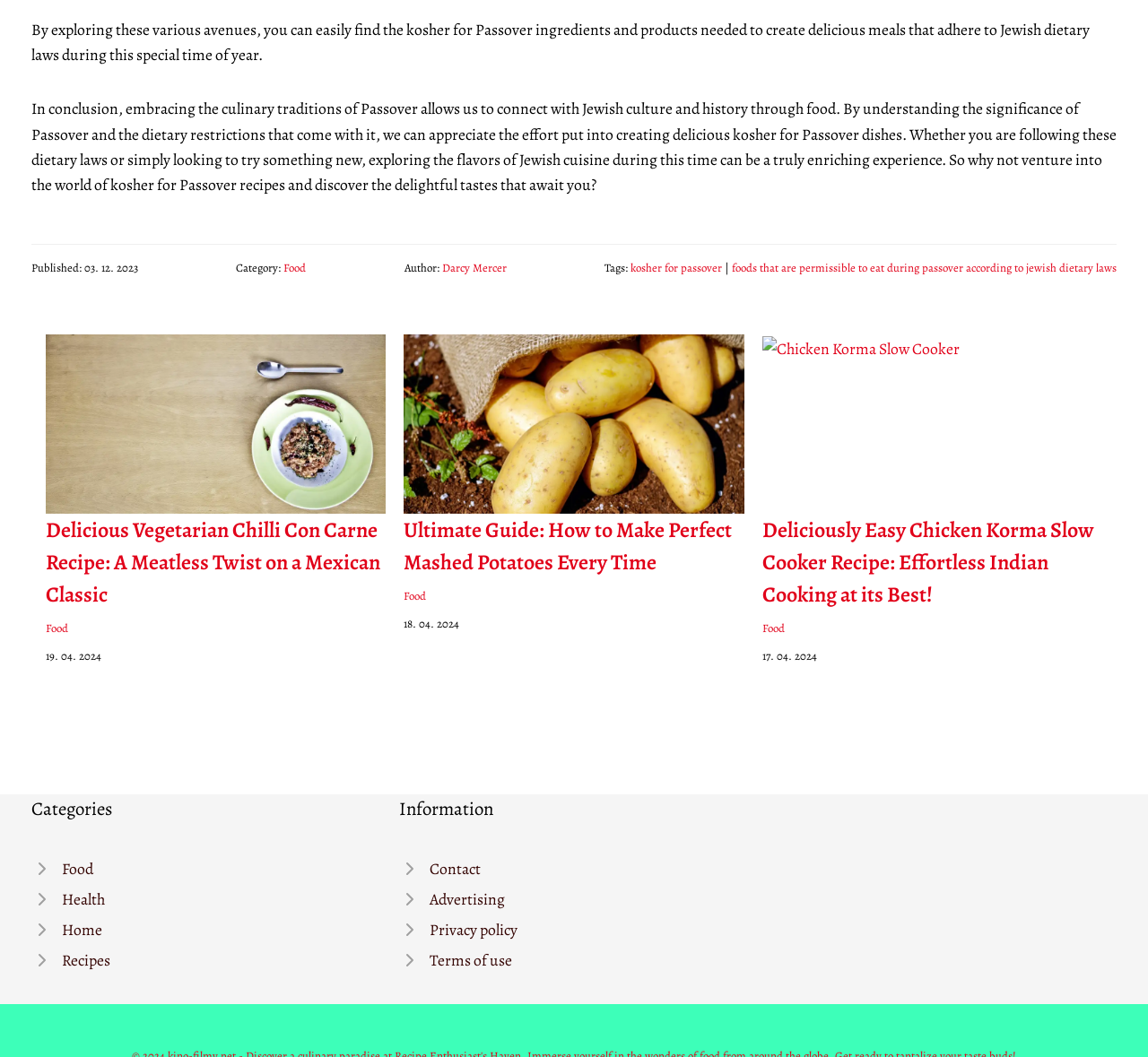Pinpoint the bounding box coordinates of the clickable area necessary to execute the following instruction: "View the recipe of Chicken Korma Slow Cooker". The coordinates should be given as four float numbers between 0 and 1, namely [left, top, right, bottom].

[0.664, 0.318, 0.836, 0.339]